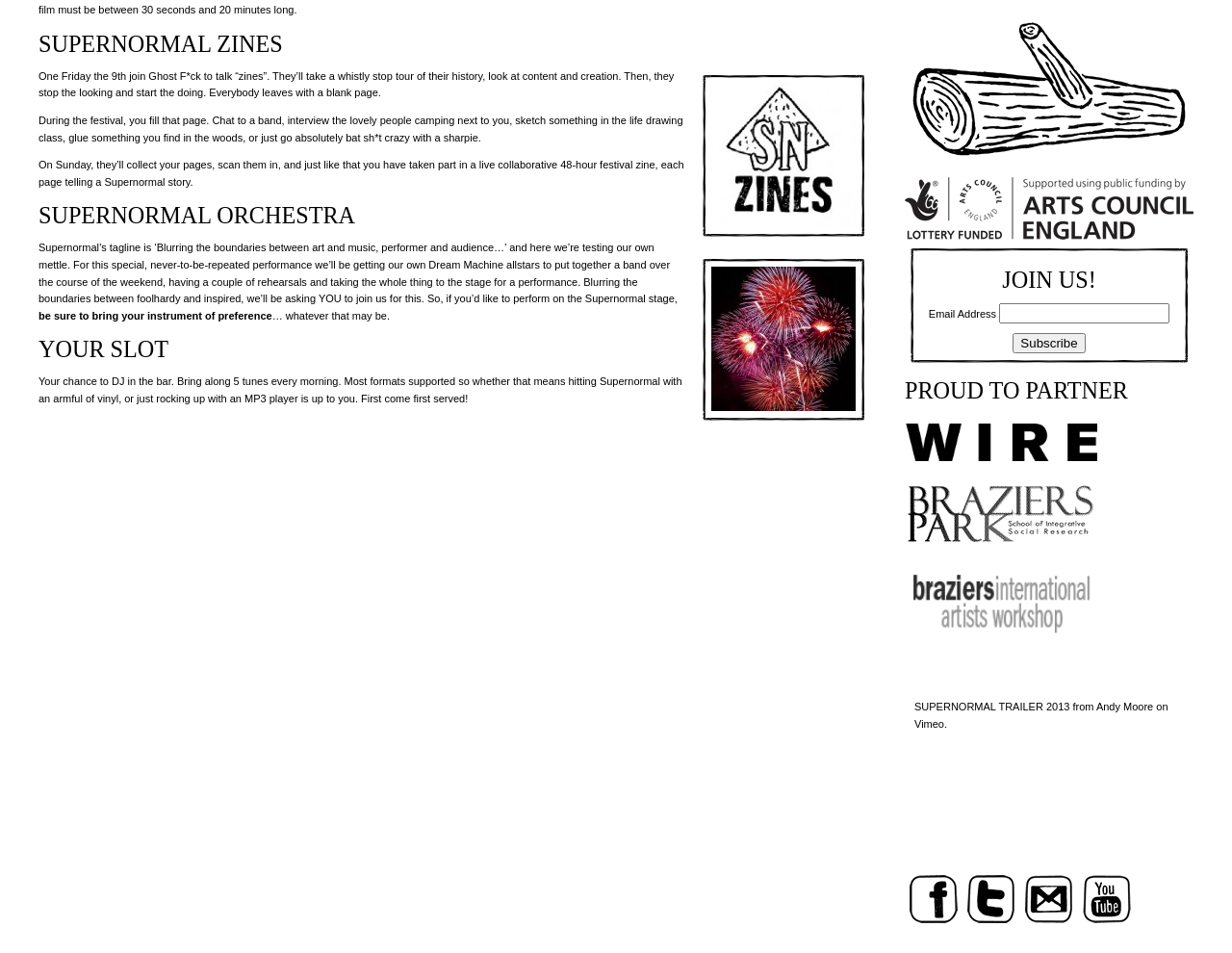Please locate the UI element described by "name="subscribe" value="Subscribe"" and provide its bounding box coordinates.

[0.822, 0.349, 0.881, 0.37]